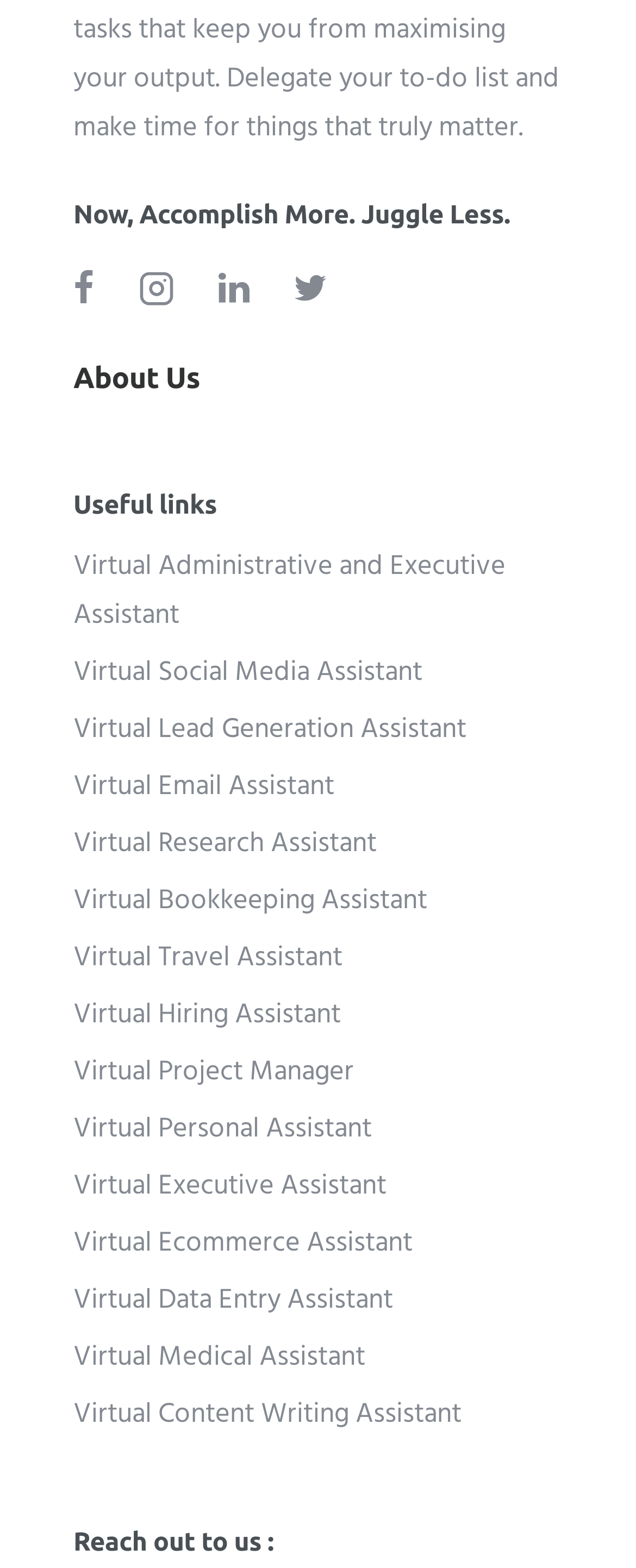Use a single word or phrase to answer the question:
How many types of virtual assistants are listed?

15